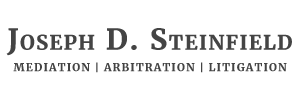What services does Joseph D. Steinfield specialize in?
Give a detailed explanation using the information visible in the image.

The logo explicitly lists the services Joseph D. Steinfield specializes in, which are Mediation, Arbitration, and Litigation, indicating his expertise in various aspects of law and dispute resolution.